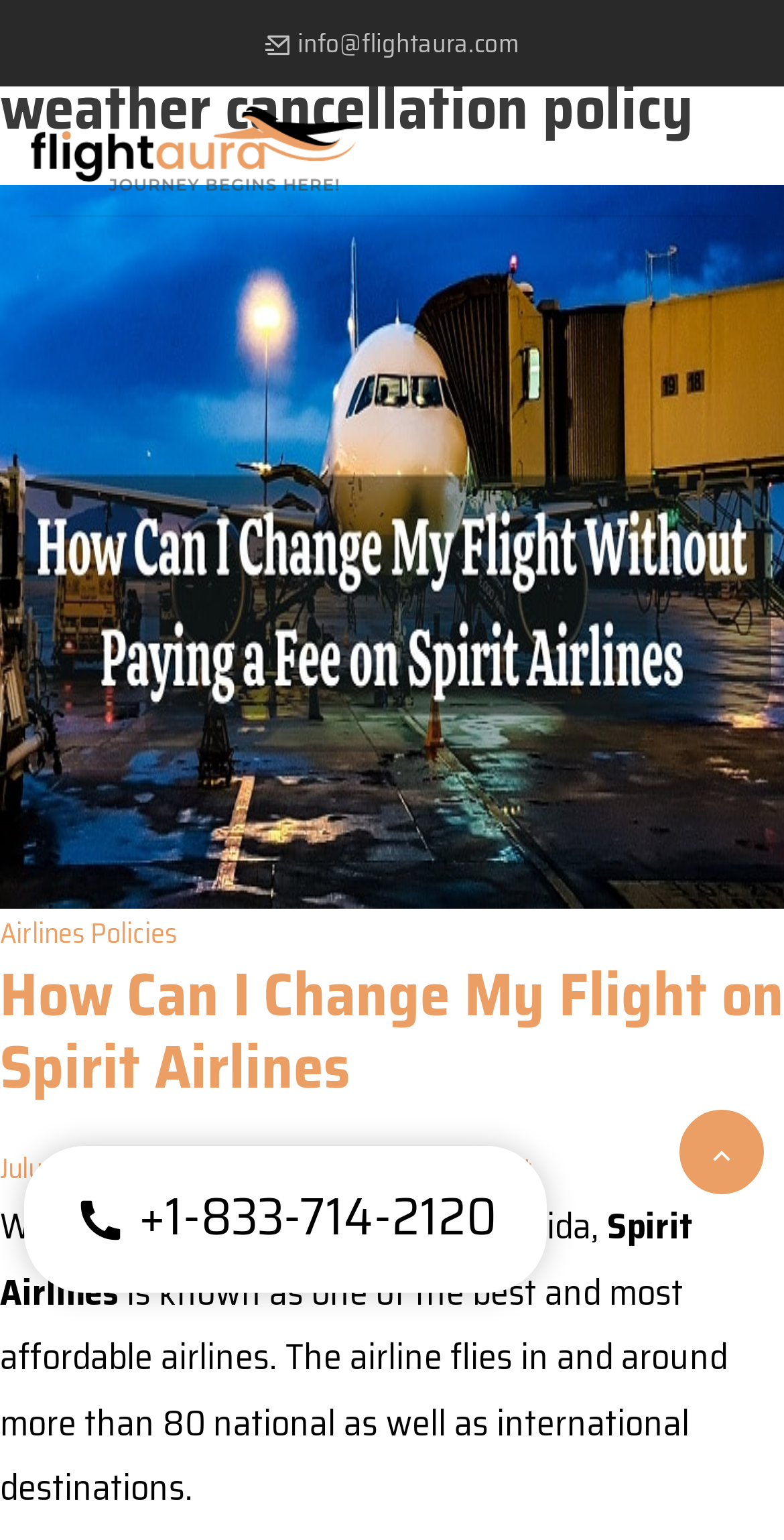Please identify the bounding box coordinates of the region to click in order to complete the task: "View post details". The coordinates must be four float numbers between 0 and 1, specified as [left, top, right, bottom].

[0.0, 0.615, 1.0, 0.723]